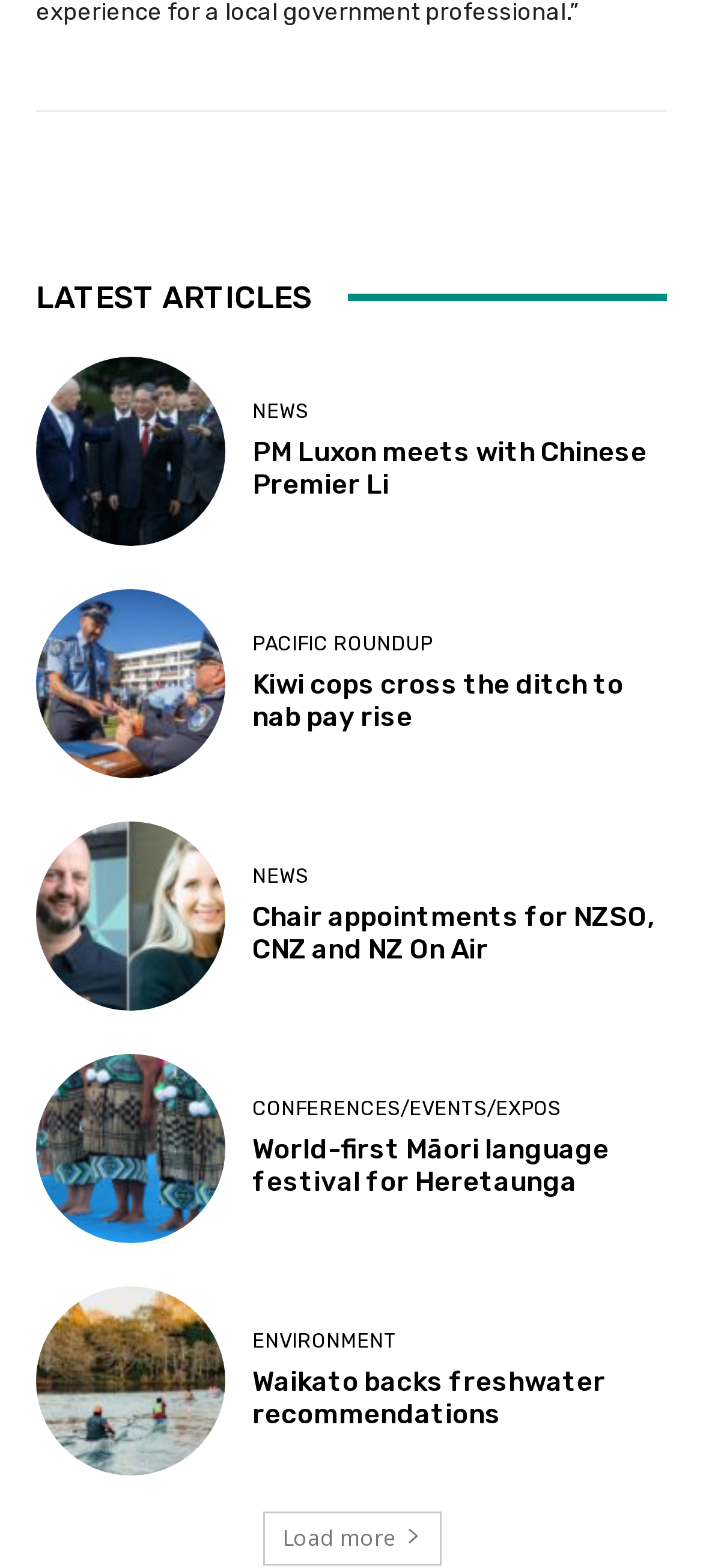Provide the bounding box coordinates in the format (top-left x, top-left y, bottom-right x, bottom-right y). All values are floating point numbers between 0 and 1. Determine the bounding box coordinate of the UI element described as: Load more

[0.373, 0.964, 0.627, 0.998]